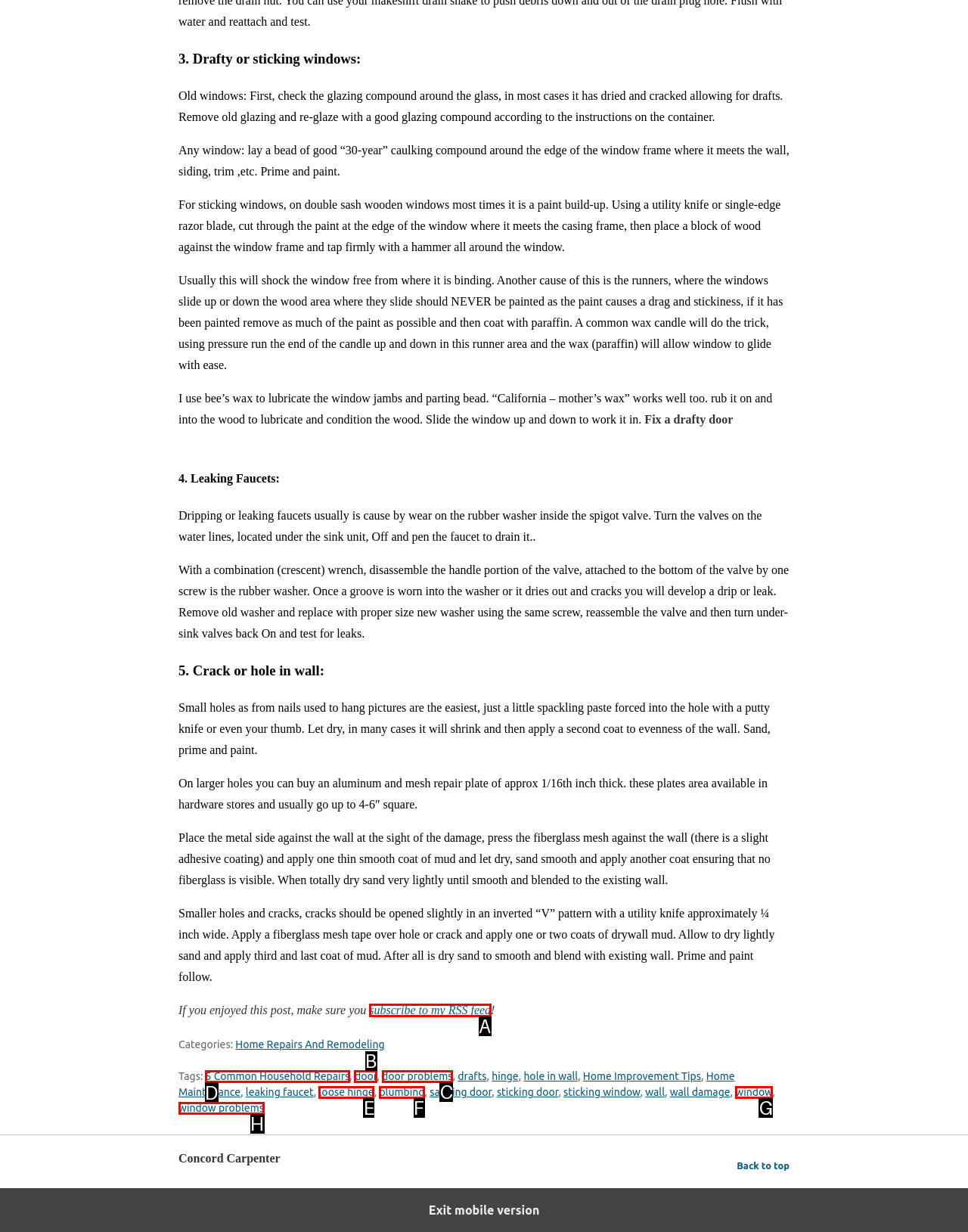Given the instruction: Click on the link to view 5 Common Household Repairs tag, which HTML element should you click on?
Answer with the letter that corresponds to the correct option from the choices available.

D